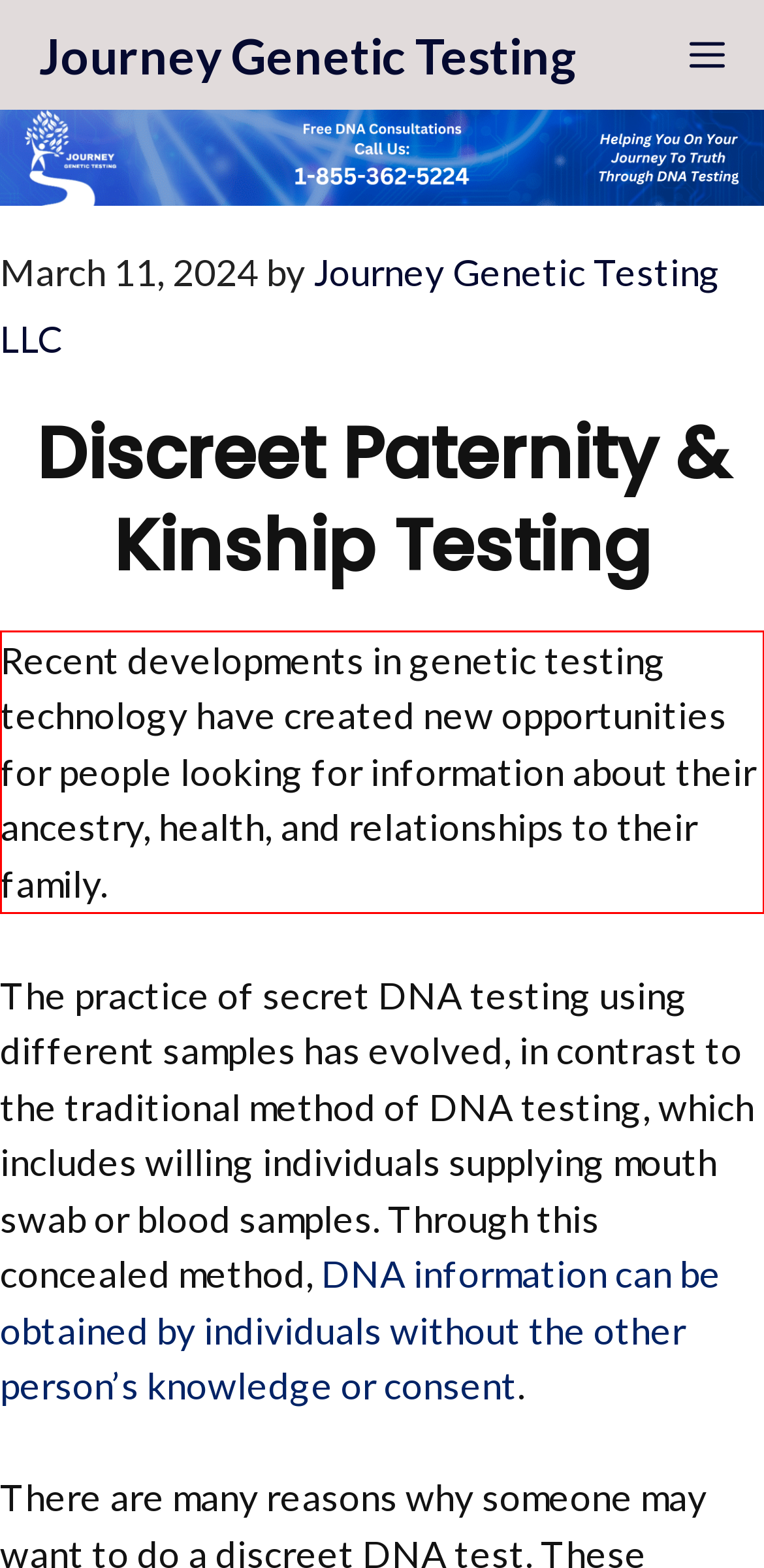Look at the webpage screenshot and recognize the text inside the red bounding box.

Recent developments in genetic testing technology have created new opportunities for people looking for information about their ancestry, health, and relationships to their family.